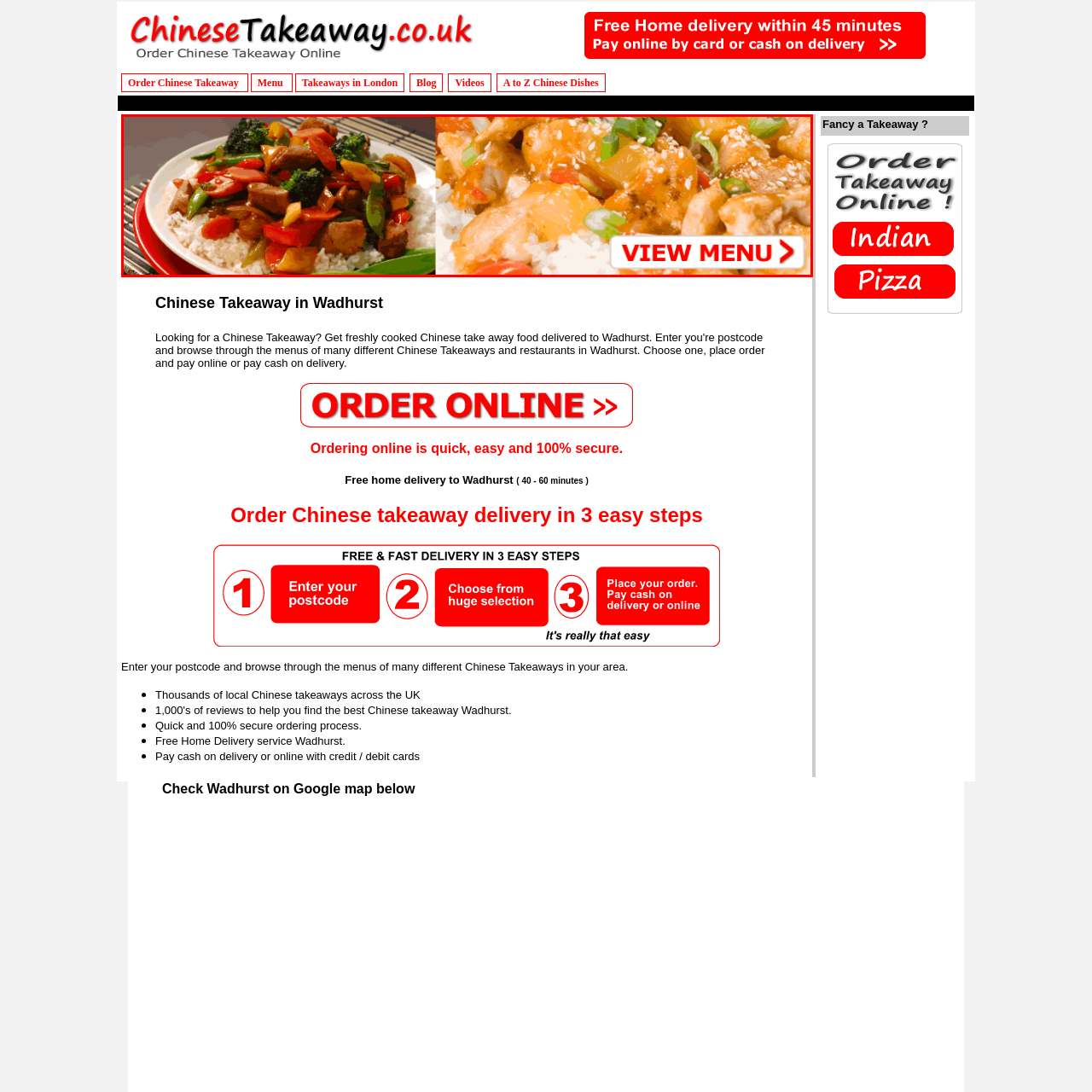Look at the region marked by the red box and describe it extensively.

A vibrant image showcasing delicious Chinese takeaway dishes. On the left, a colorful stir-fried creation featuring tender pieces of meat, fresh broccoli, and a medley of peppers and onions, all served atop a bed of fluffy white rice. On the right, another mouth-watering dish with succulent chicken in a rich sauce, garnished with green onions and sesame seeds, also presented on rice. Prominently featured in the bottom right corner is a bold call-to-action button reading "VIEW MENU," inviting customers to explore the full range of delectable options available for online ordering. This visual not only highlights appetizing meals but also emphasizes the convenience of takeaway dining.